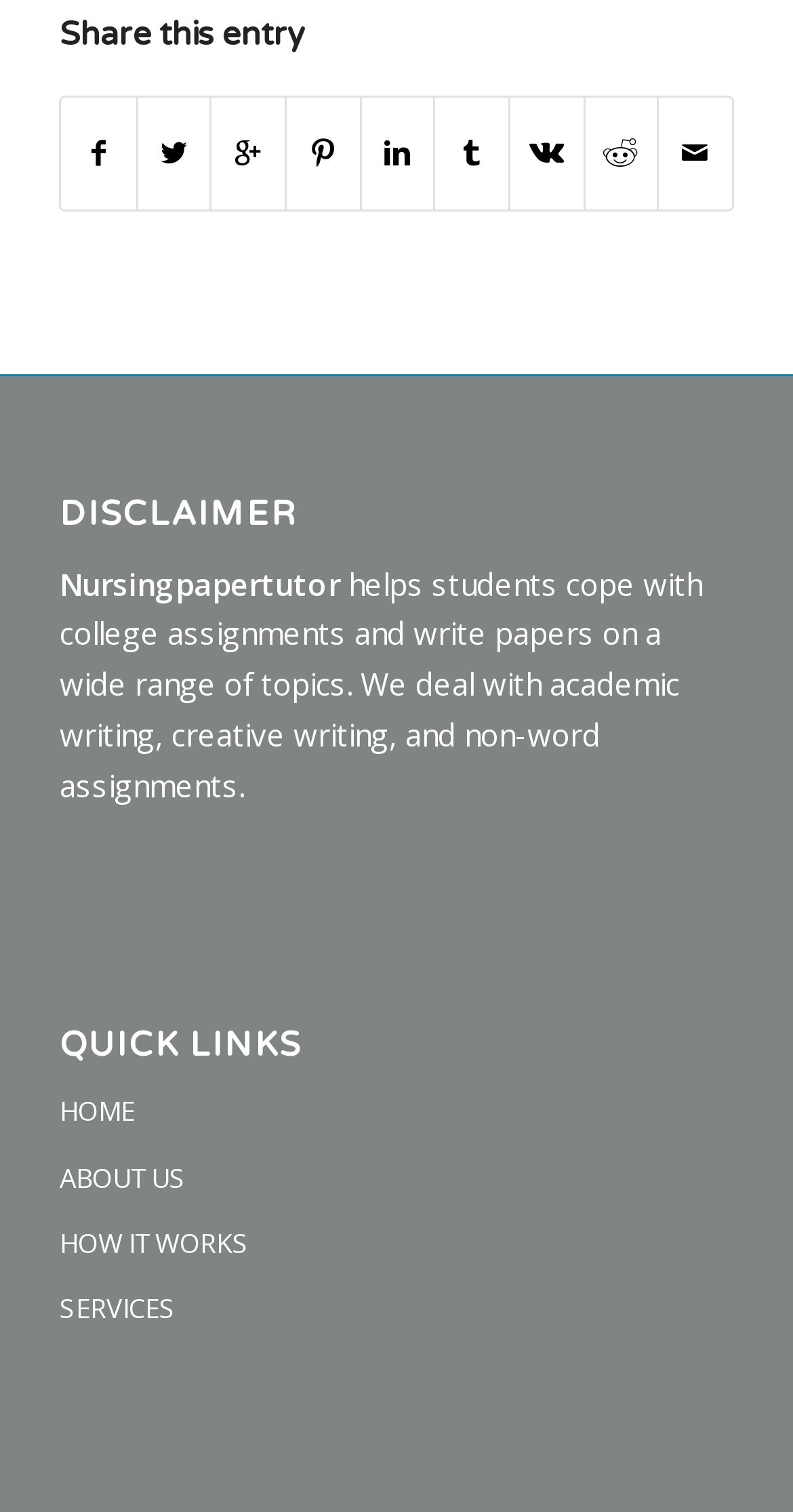How can users share the content of the webpage?
Deliver a detailed and extensive answer to the question.

The heading 'Share this entry' is followed by several hidden link elements with OCR text representing social media icons, suggesting that users can share the content of the webpage through these social media links.